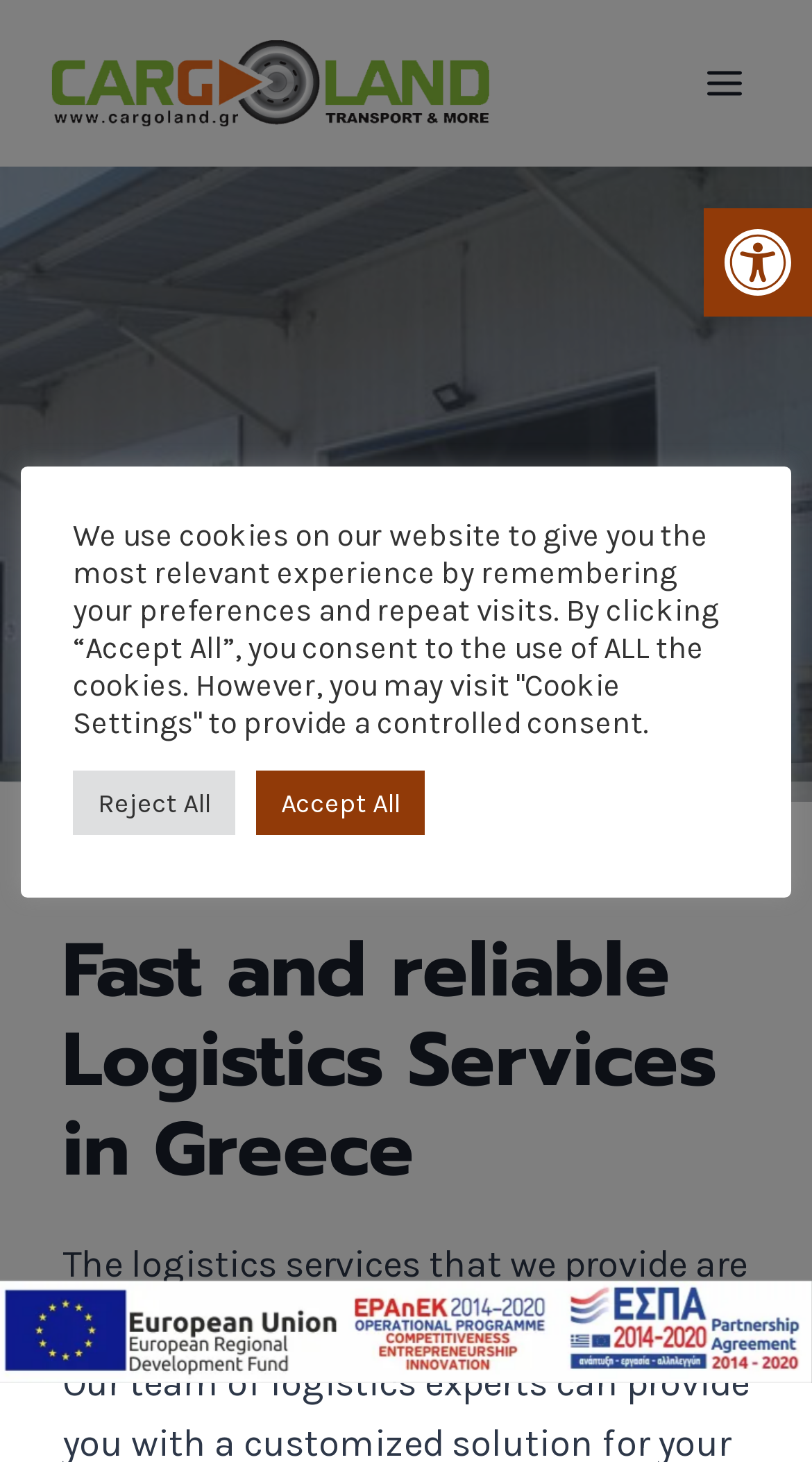How many links are there in the toolbar?
Answer the question with a thorough and detailed explanation.

There is one link in the toolbar, which is 'Open toolbar Accessibility Tools'.